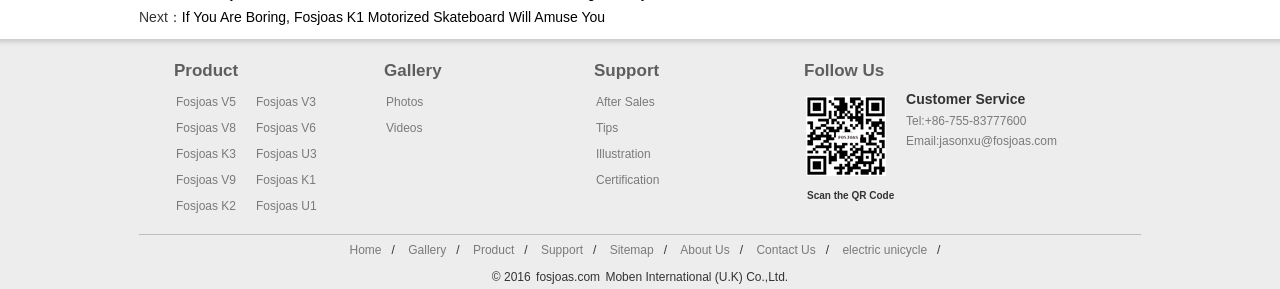Using a single word or phrase, answer the following question: 
What is the purpose of the QR code?

Office website